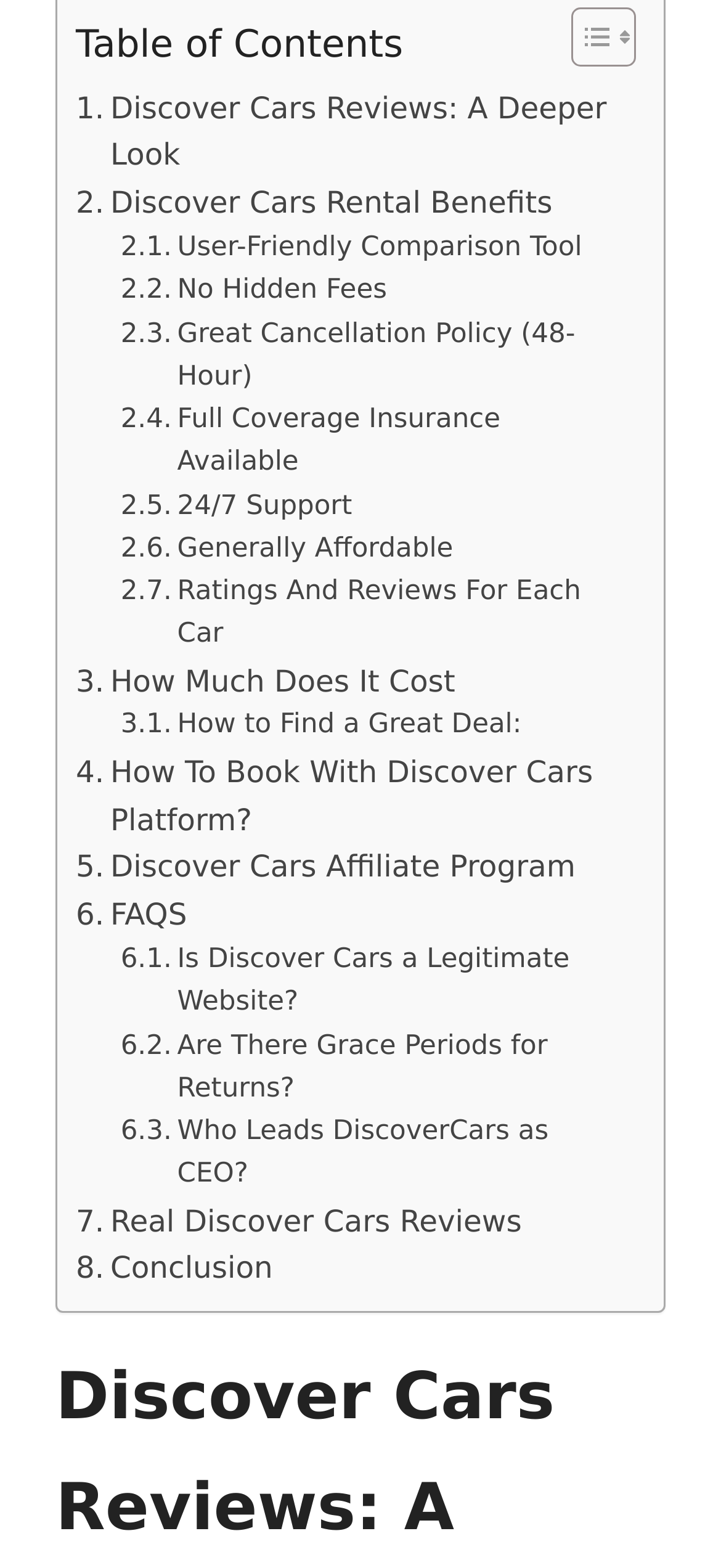Give the bounding box coordinates for this UI element: "No Hidden Fees". The coordinates should be four float numbers between 0 and 1, arranged as [left, top, right, bottom].

[0.167, 0.173, 0.537, 0.2]